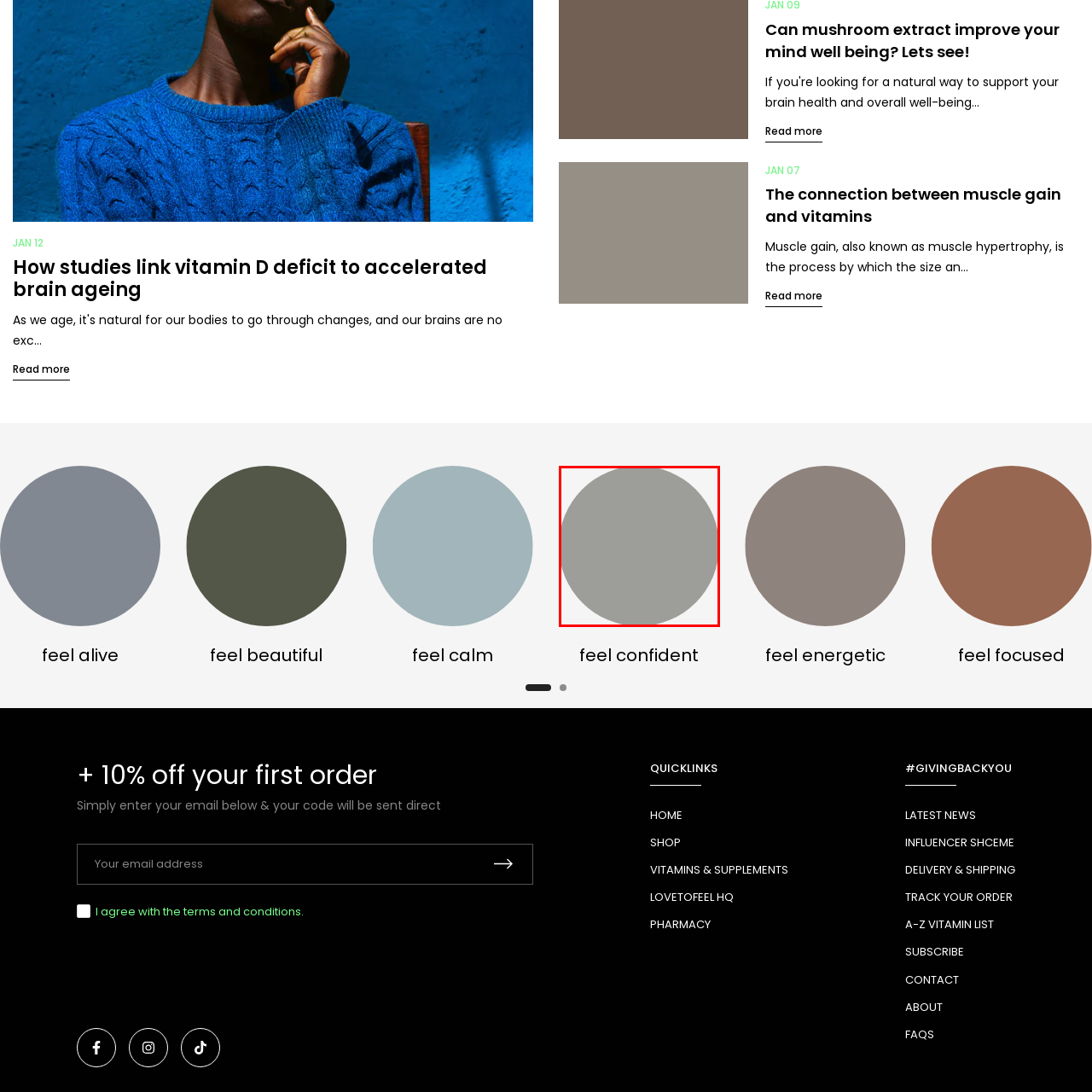Use the image within the highlighted red box to answer the following question with a single word or phrase:
What concept might the graphic represent?

Health or wellness